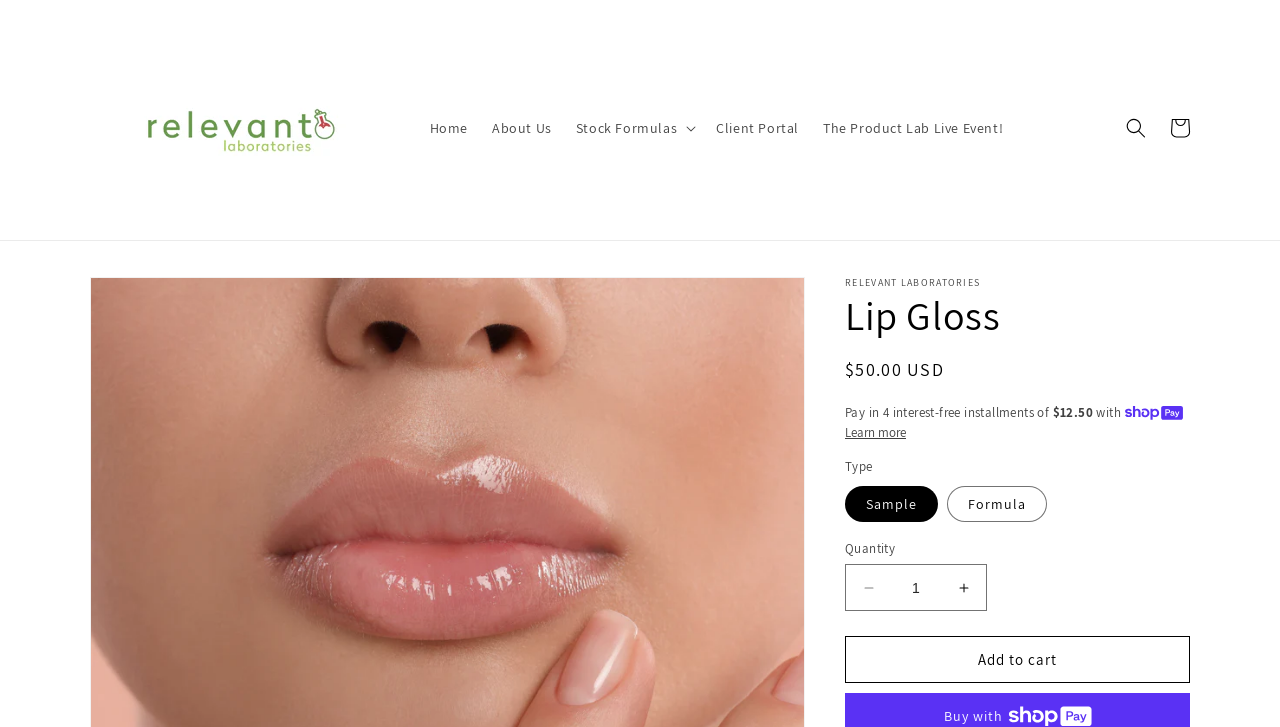Locate the bounding box coordinates of the element's region that should be clicked to carry out the following instruction: "Learn more about Shop Pay". The coordinates need to be four float numbers between 0 and 1, i.e., [left, top, right, bottom].

[0.66, 0.581, 0.708, 0.608]